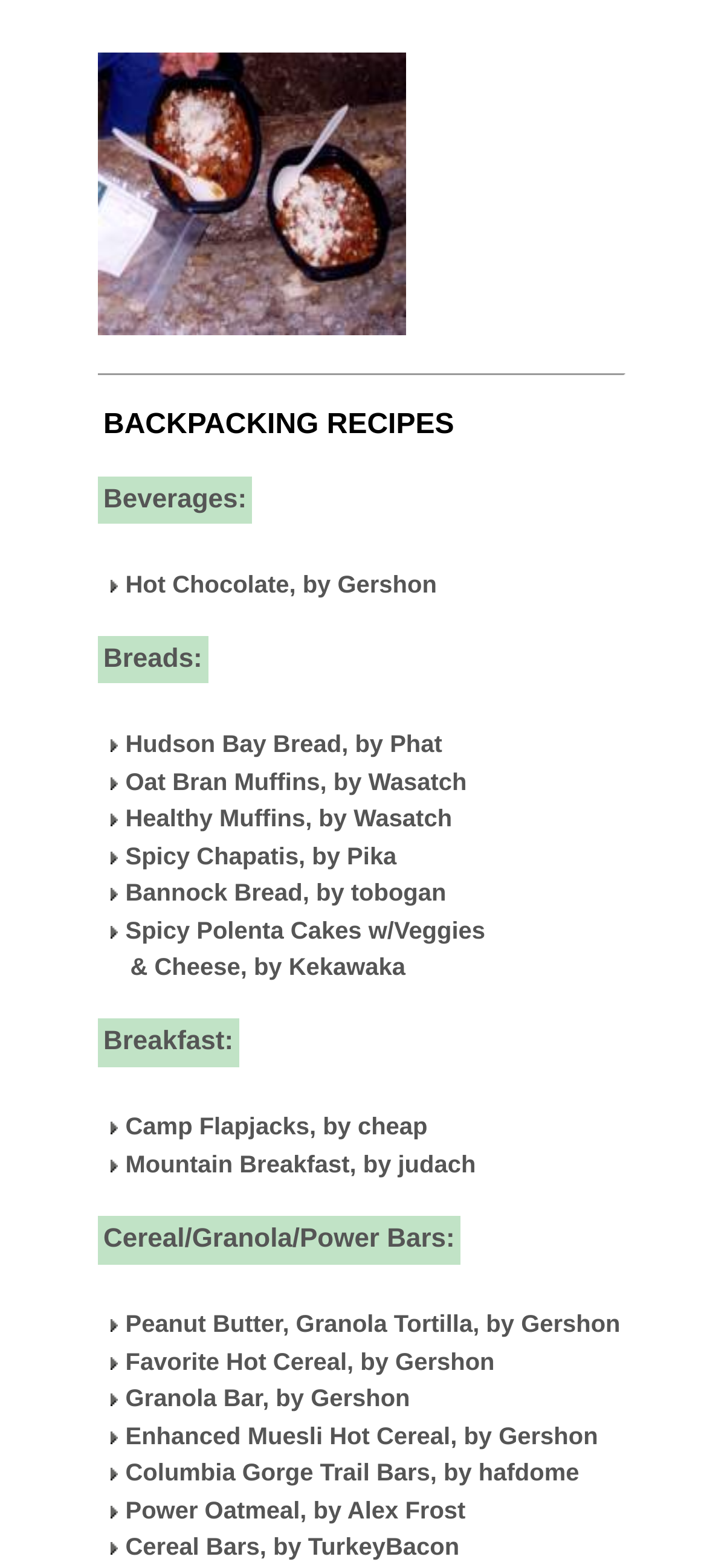What is the category of recipes below the 'Bannock Bread' link?
Give a single word or phrase as your answer by examining the image.

Breakfast